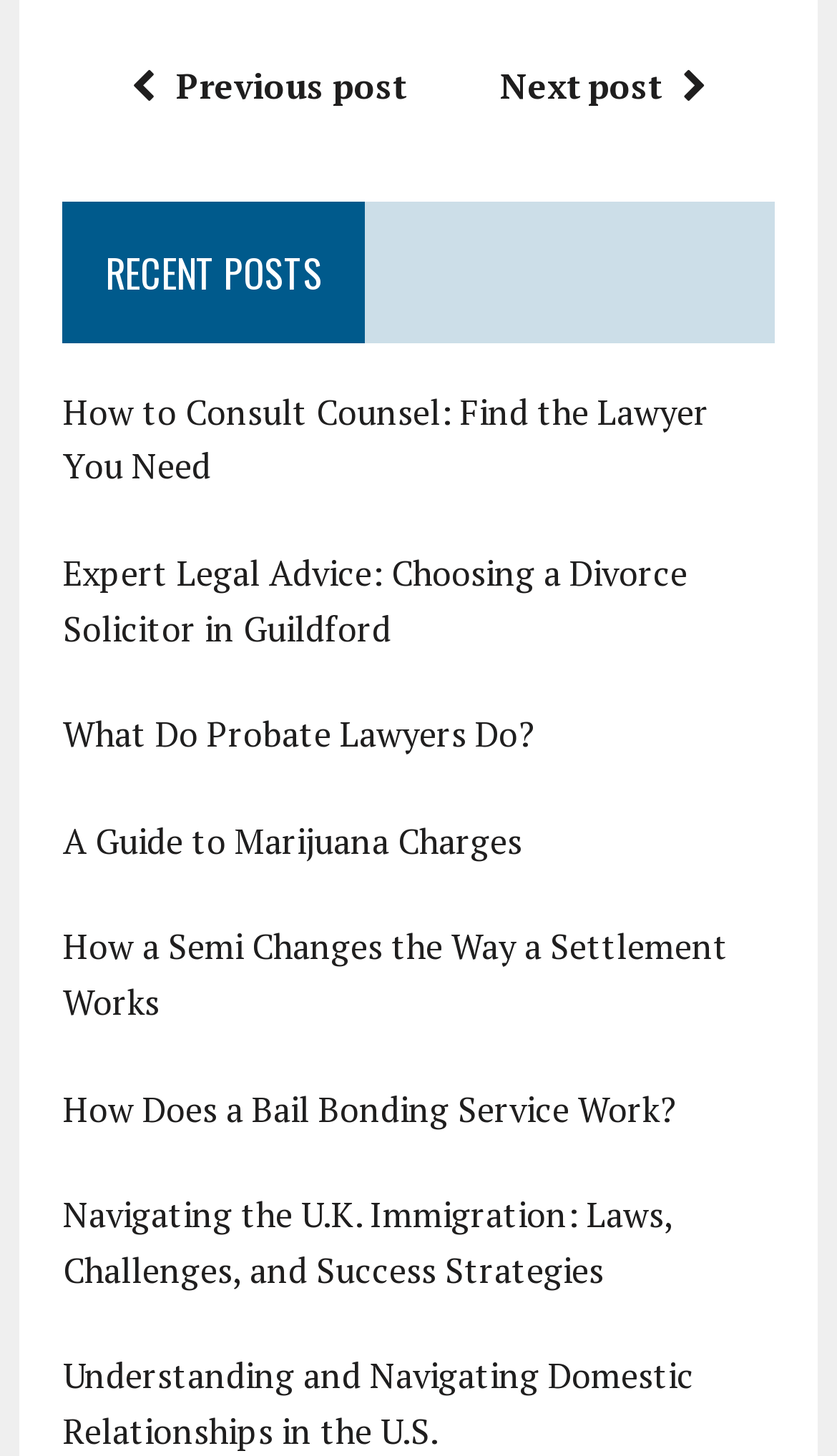Determine the bounding box coordinates of the target area to click to execute the following instruction: "go to next post."

[0.597, 0.043, 0.869, 0.075]